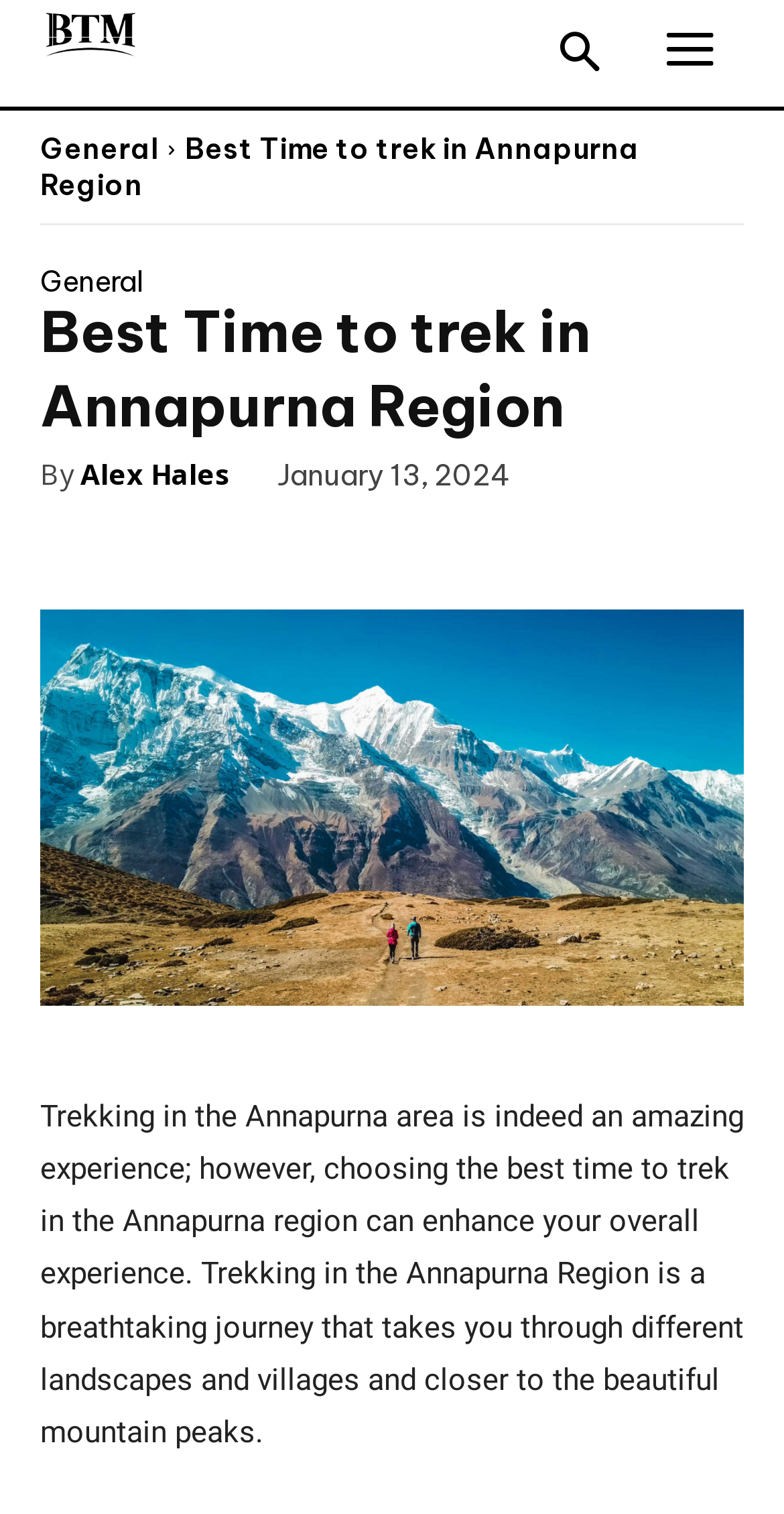What does trekking in the Annapurna Region involve?
By examining the image, provide a one-word or phrase answer.

Journey through landscapes and villages